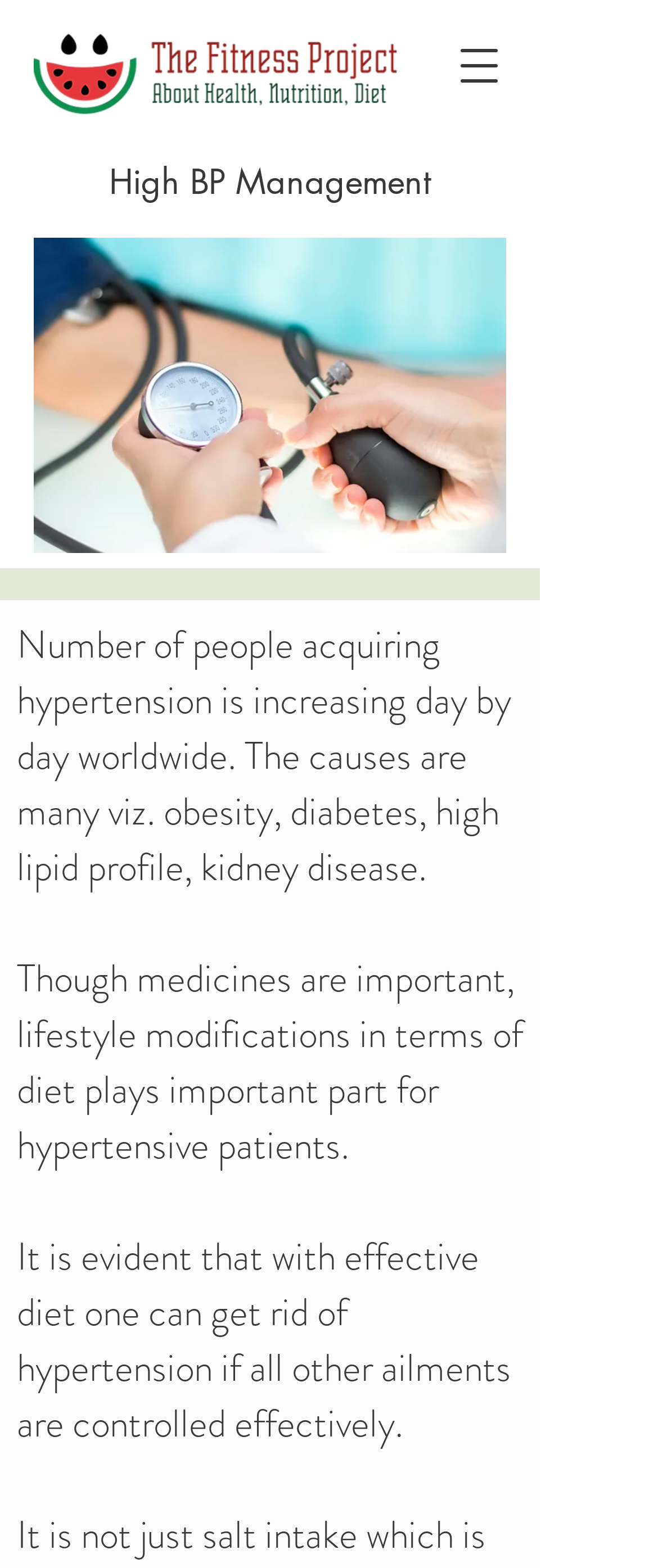Carefully observe the image and respond to the question with a detailed answer:
What is the role of diet in hypertension management?

According to the text on the webpage, 'lifestyle modifications in terms of diet plays important part for hypertensive patients', which implies that diet has a significant role to play in managing hypertension.